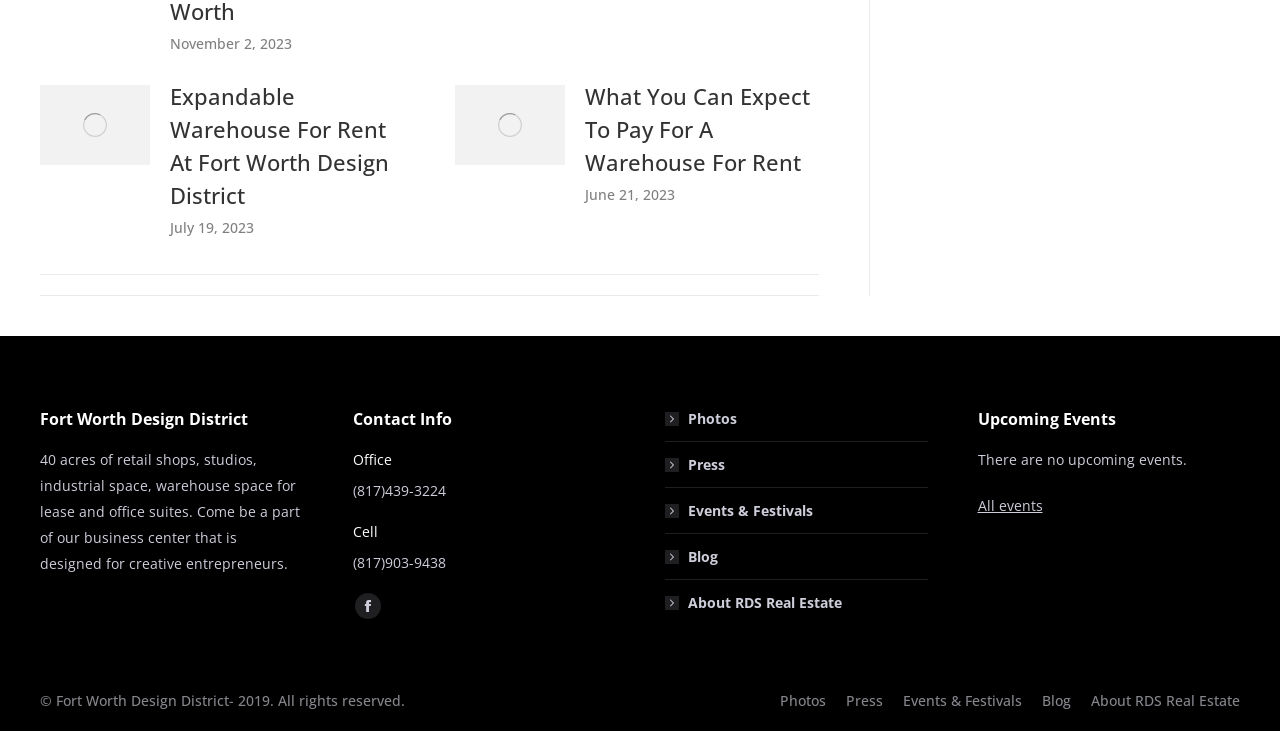Respond to the question below with a single word or phrase:
What is the phone number for the office?

(817)439-3224